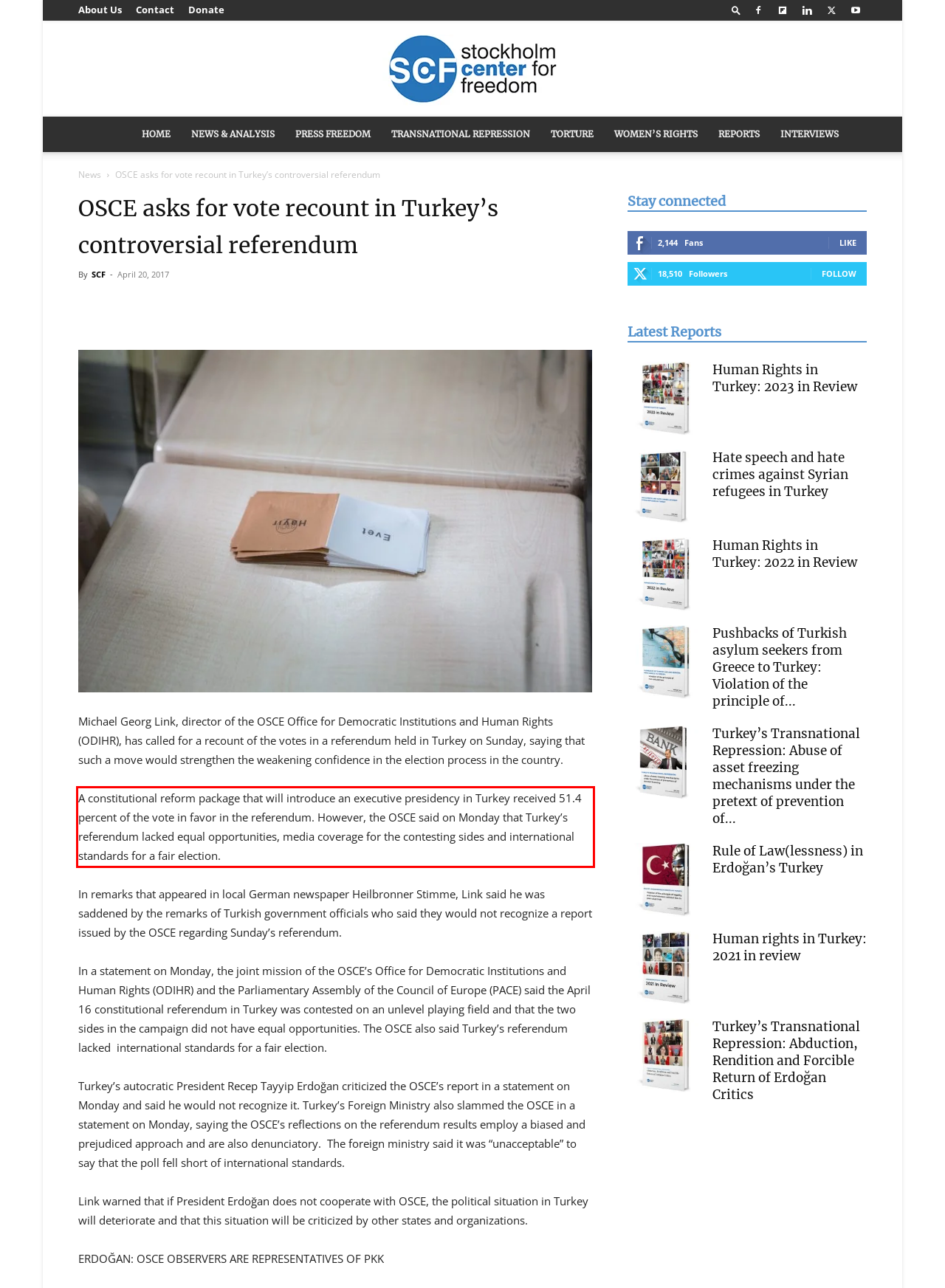Given a screenshot of a webpage, identify the red bounding box and perform OCR to recognize the text within that box.

A constitutional reform package that will introduce an executive presidency in Turkey received 51.4 percent of the vote in favor in the referendum. However, the OSCE said on Monday that Turkey’s referendum lacked equal opportunities, media coverage for the contesting sides and international standards for a fair election.